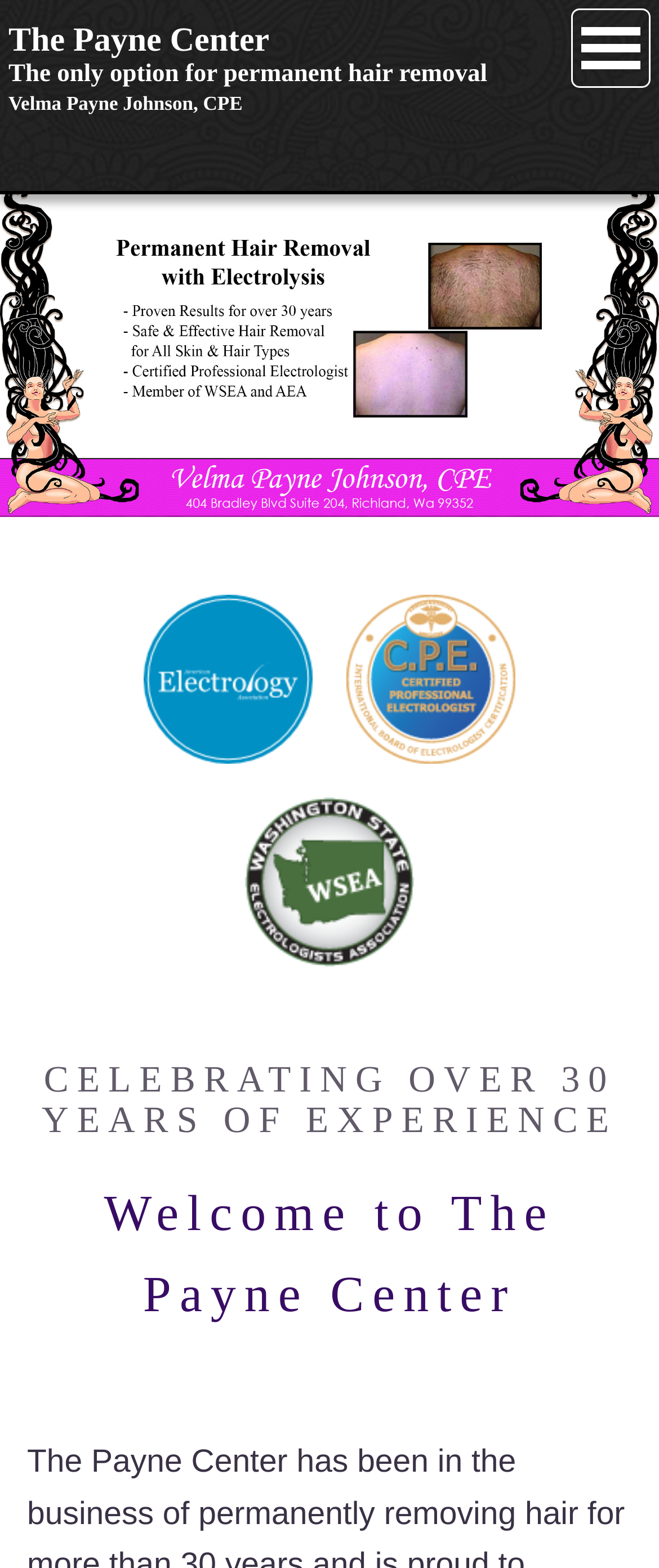Can you provide the bounding box coordinates for the element that should be clicked to implement the instruction: "Call the phone number 509-947-9442"?

[0.34, 0.918, 0.66, 0.942]